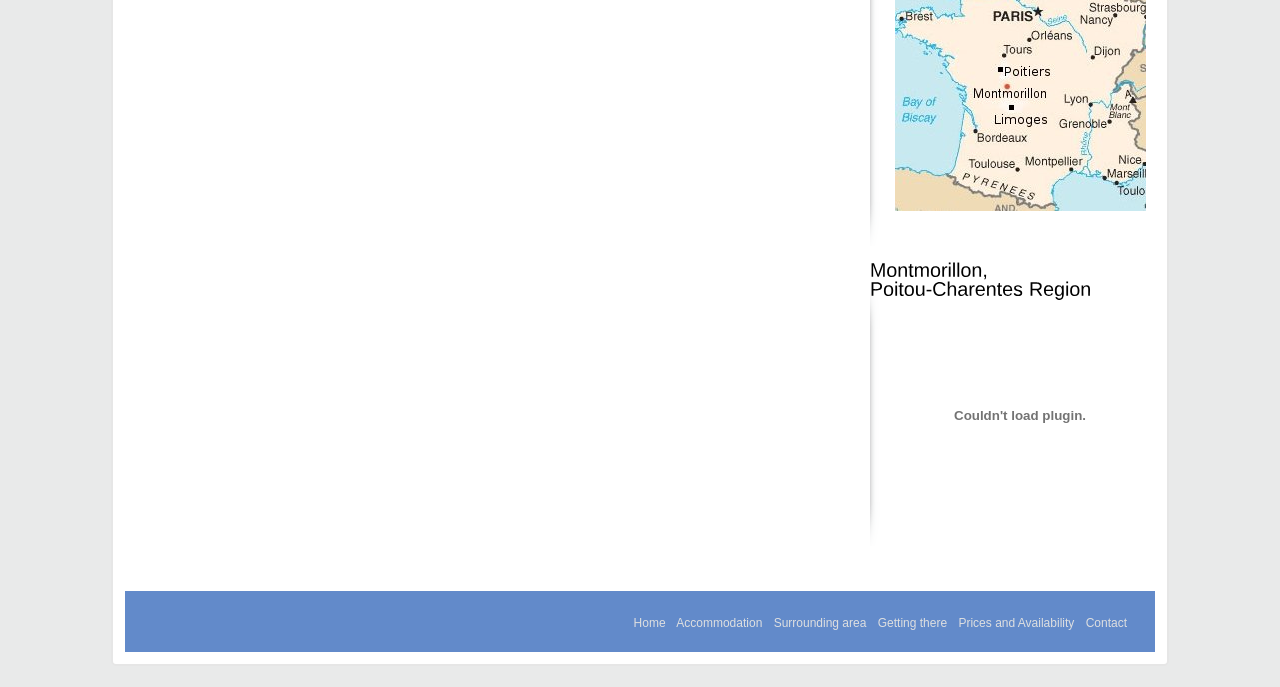Please predict the bounding box coordinates (top-left x, top-left y, bottom-right x, bottom-right y) for the UI element in the screenshot that fits the description: Accommodation

[0.528, 0.897, 0.596, 0.917]